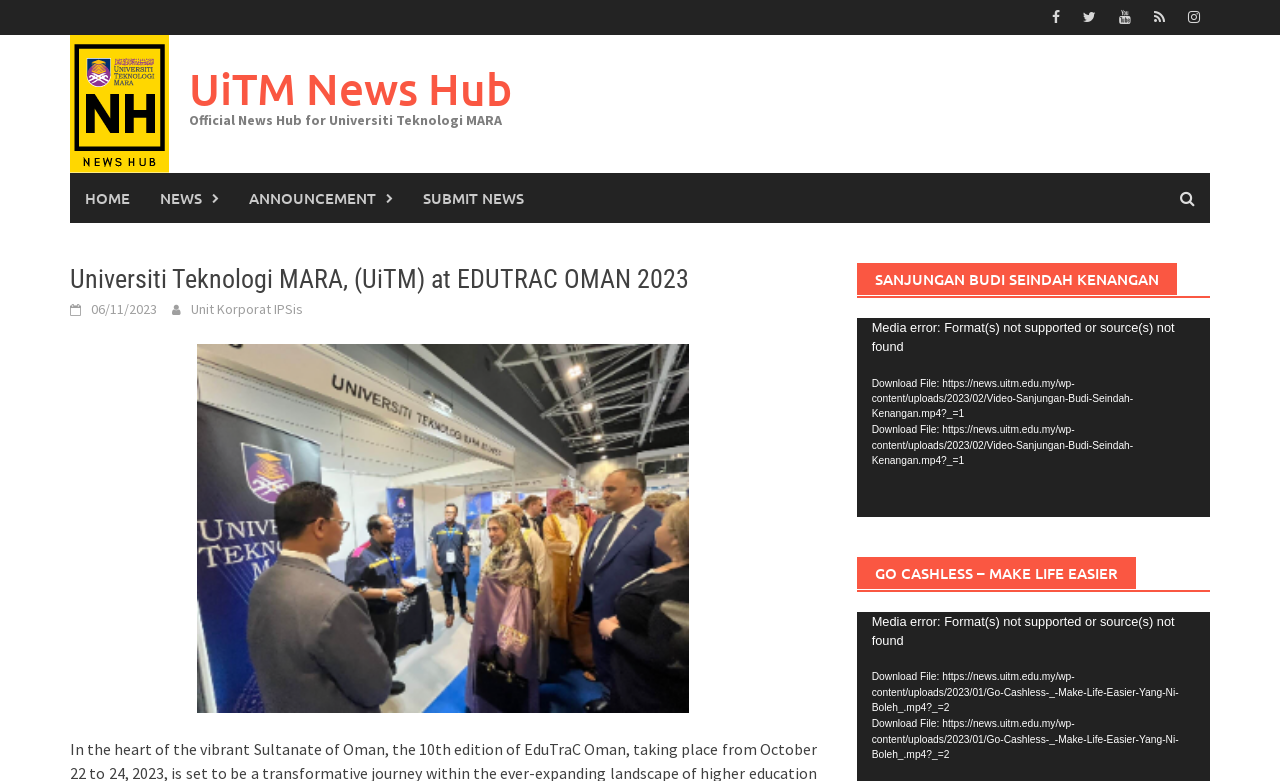Given the element description Submit News, specify the bounding box coordinates of the corresponding UI element in the format (top-left x, top-left y, bottom-right x, bottom-right y). All values must be between 0 and 1.

[0.319, 0.222, 0.421, 0.286]